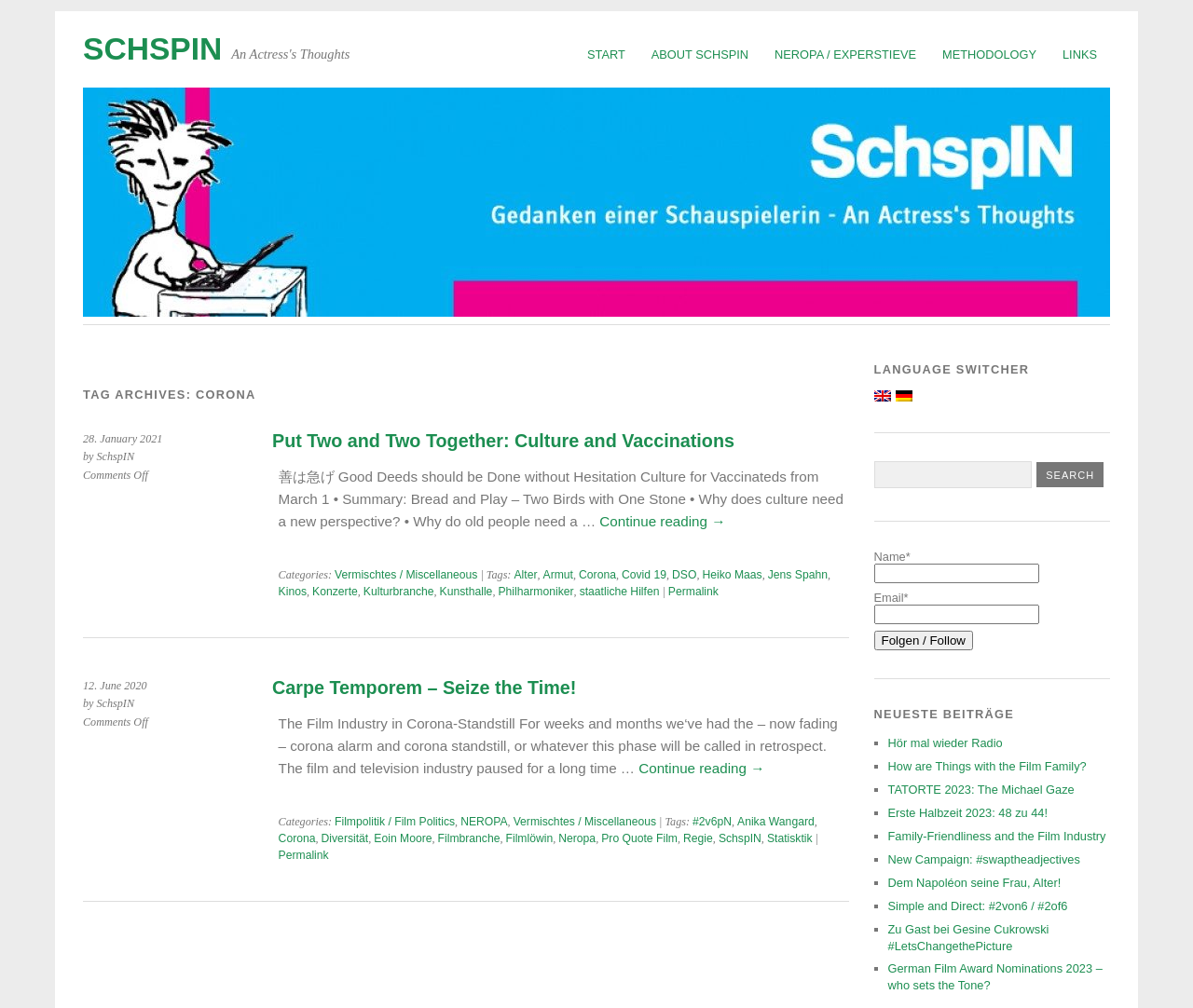Please find the bounding box coordinates in the format (top-left x, top-left y, bottom-right x, bottom-right y) for the given element description. Ensure the coordinates are floating point numbers between 0 and 1. Description: Covid 19

[0.521, 0.549, 0.559, 0.576]